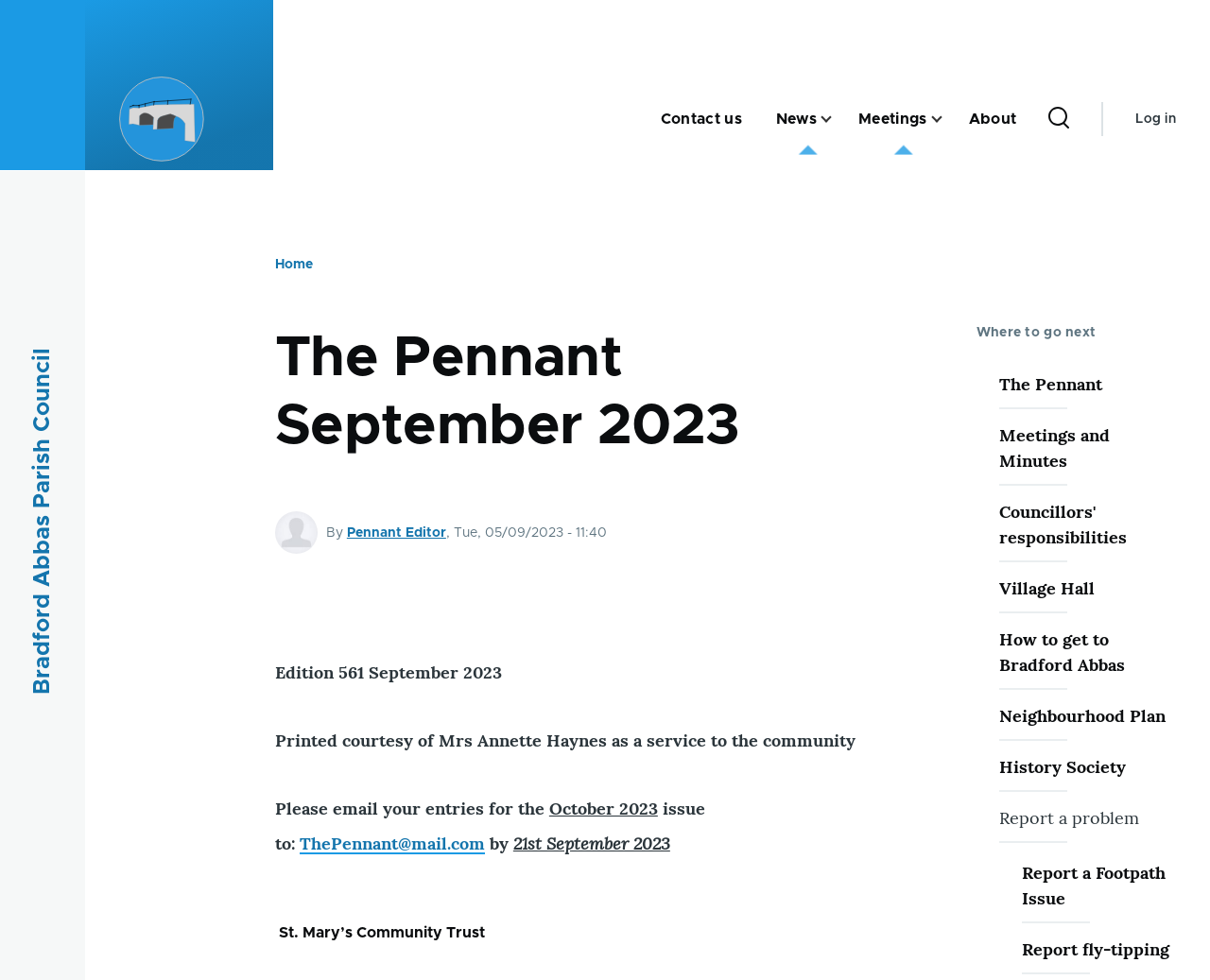Calculate the bounding box coordinates of the UI element given the description: "News sub-navigation".

[0.675, 0.074, 0.709, 0.169]